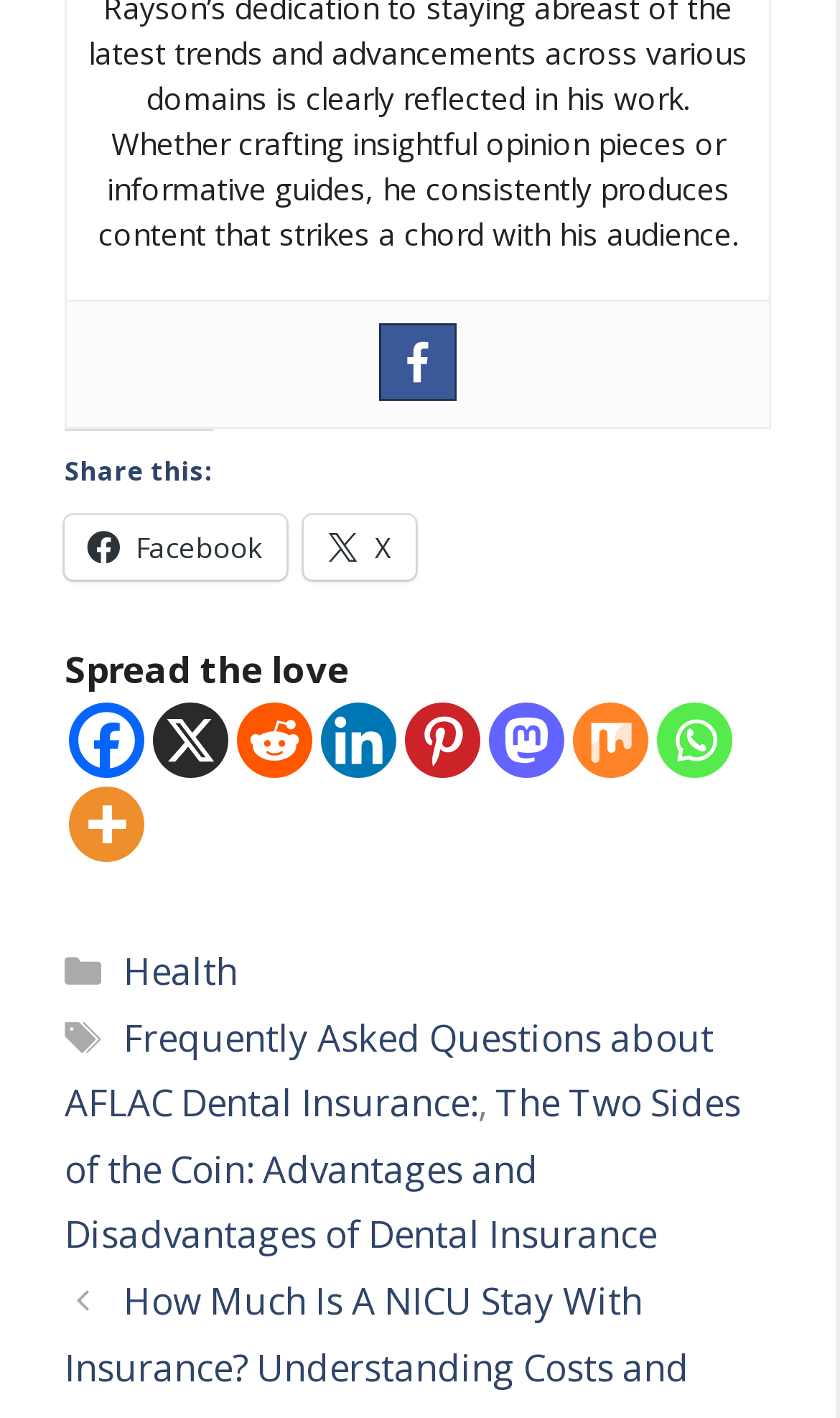Answer the question in one word or a short phrase:
What categories are available on this webpage?

Health